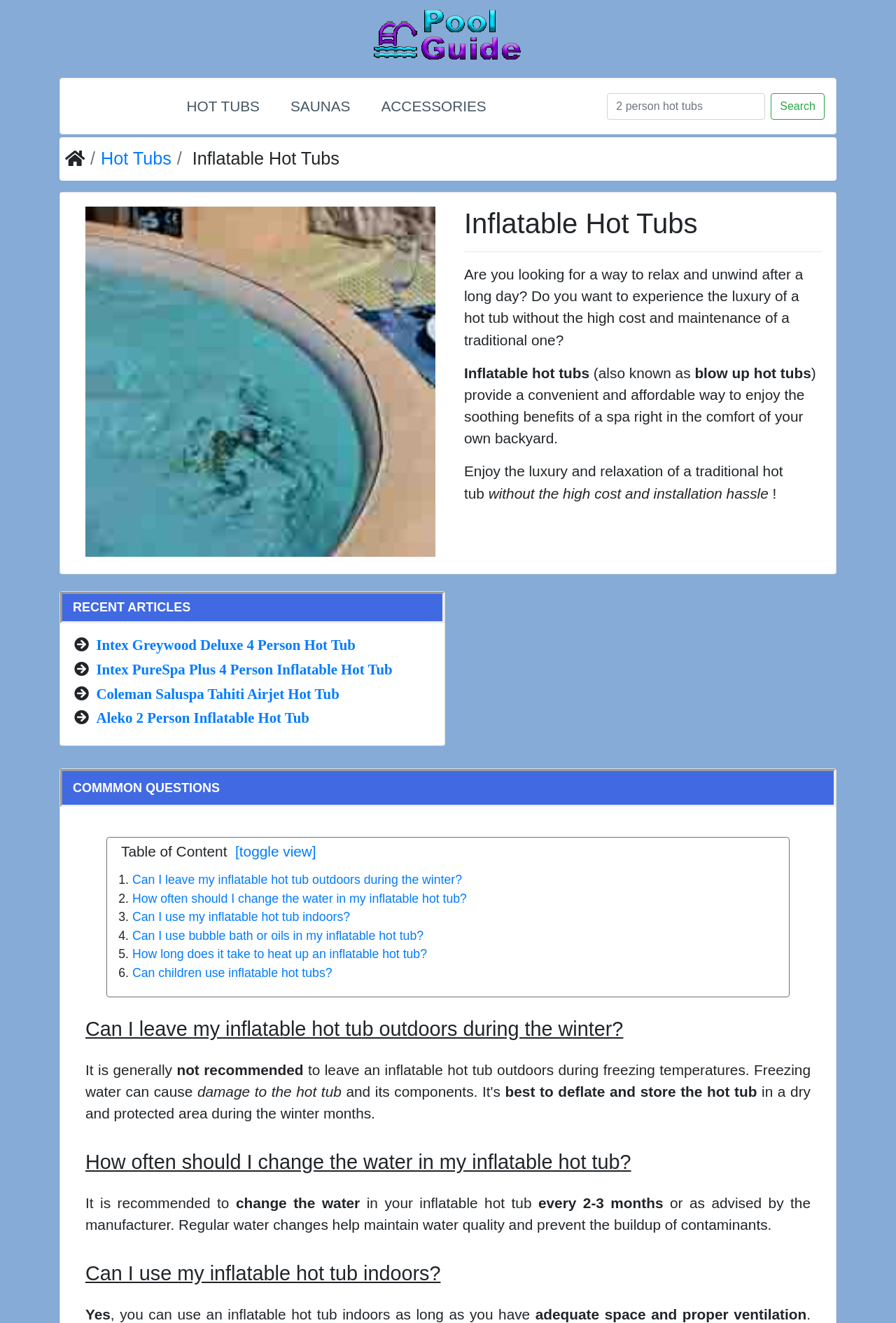Can you find the bounding box coordinates for the element to click on to achieve the instruction: "Search for 2 person hot tubs"?

[0.678, 0.07, 0.854, 0.09]